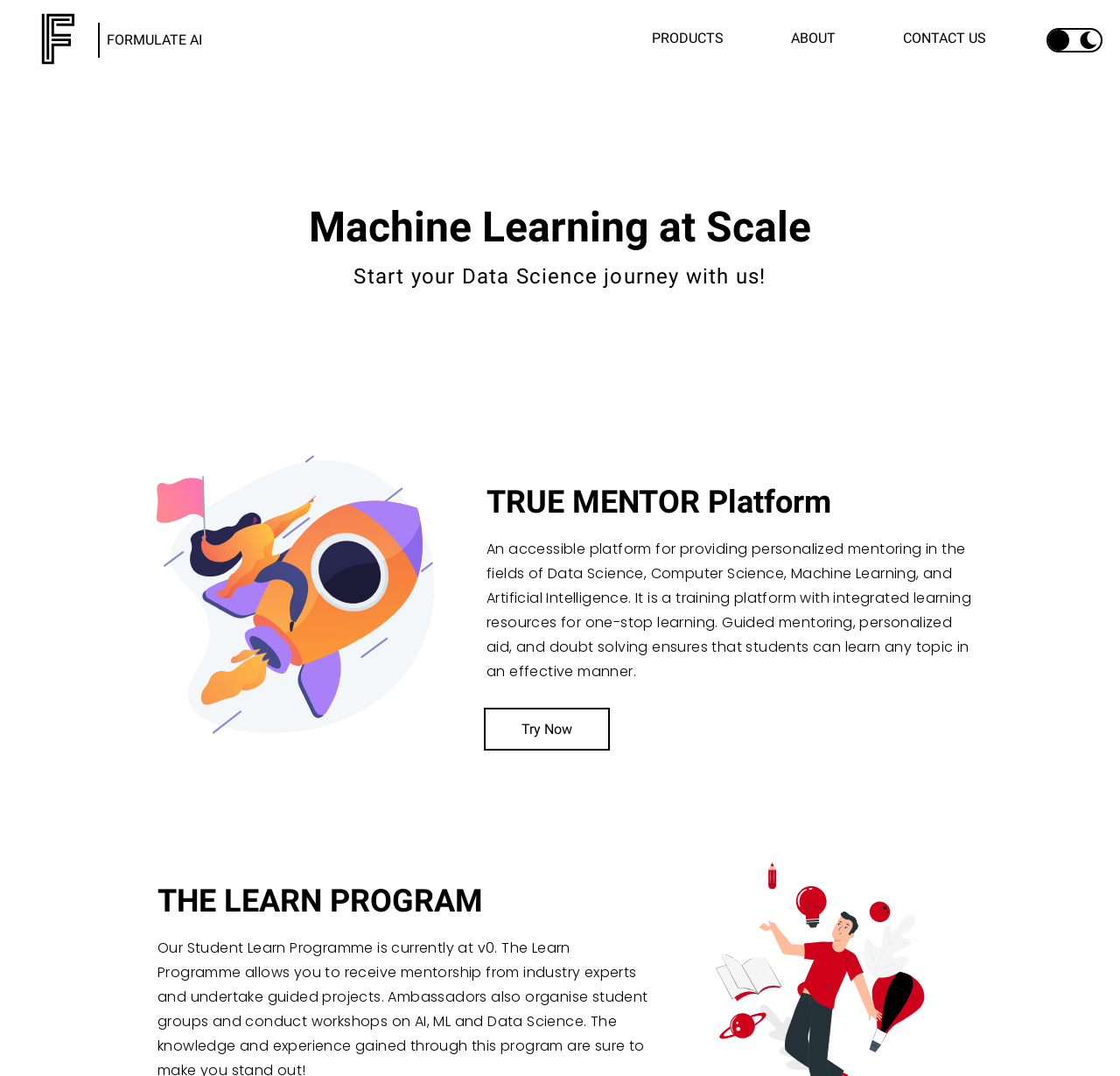Please indicate the bounding box coordinates for the clickable area to complete the following task: "Try the TRUE MENTOR Platform". The coordinates should be specified as four float numbers between 0 and 1, i.e., [left, top, right, bottom].

[0.434, 0.66, 0.542, 0.695]